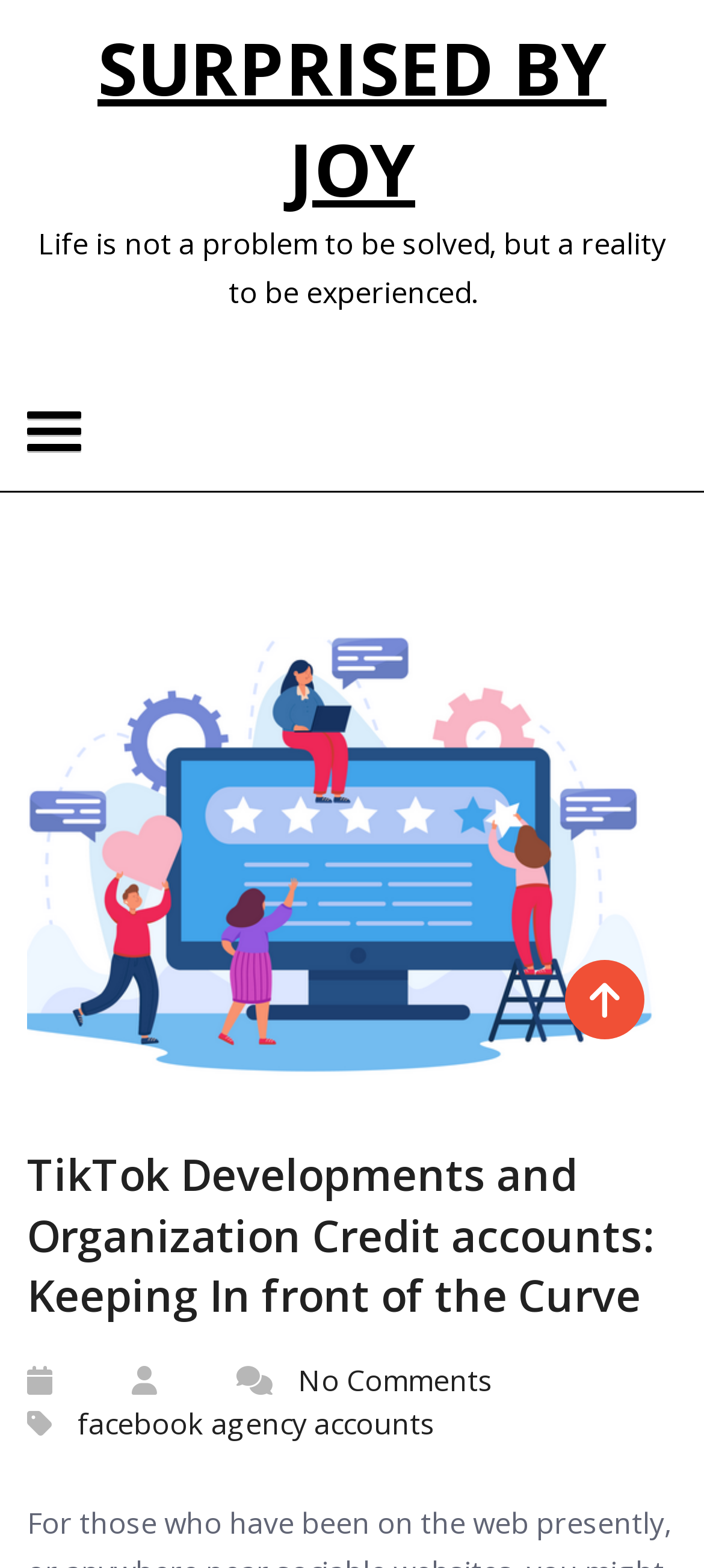What is the symbol on the link at the bottom right?
Look at the screenshot and respond with a single word or phrase.

Facebook